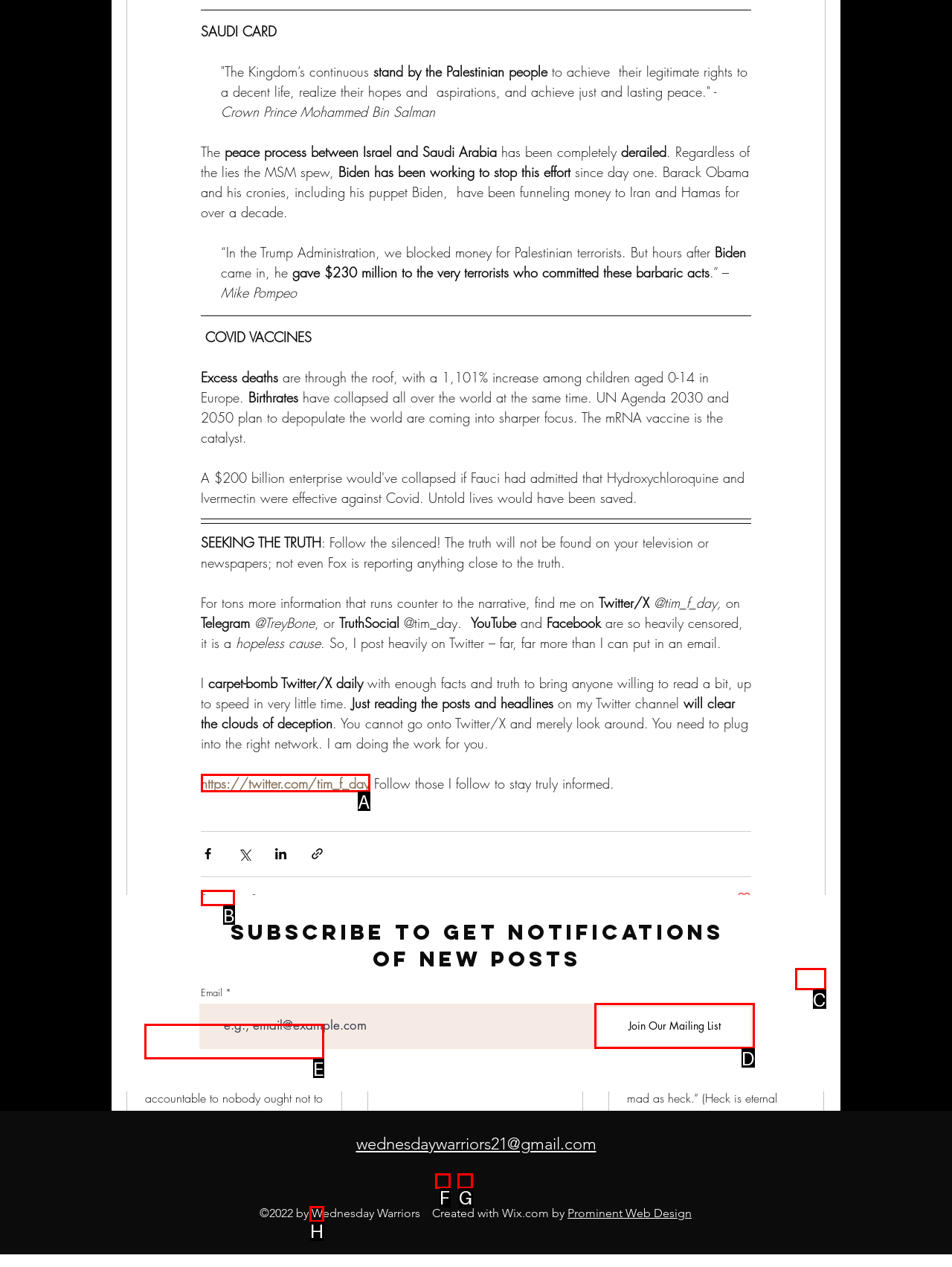Which lettered option should be clicked to perform the following task: Read the recent post 'Historical Pandemics and Perspective - Insecurity'
Respond with the letter of the appropriate option.

E